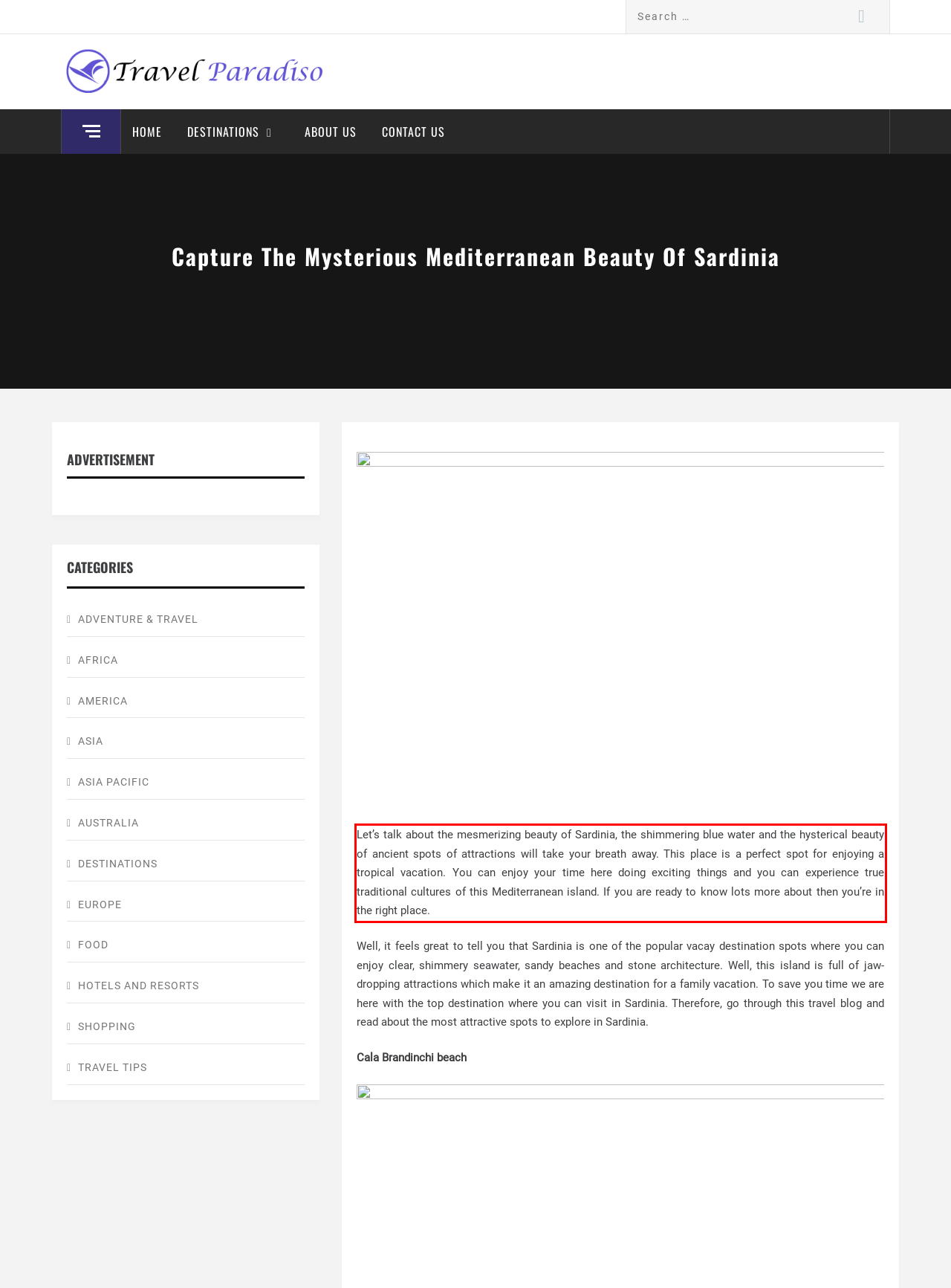You are provided with a webpage screenshot that includes a red rectangle bounding box. Extract the text content from within the bounding box using OCR.

Let’s talk about the mesmerizing beauty of Sardinia, the shimmering blue water and the hysterical beauty of ancient spots of attractions will take your breath away. This place is a perfect spot for enjoying a tropical vacation. You can enjoy your time here doing exciting things and you can experience true traditional cultures of this Mediterranean island. If you are ready to know lots more about then you’re in the right place.